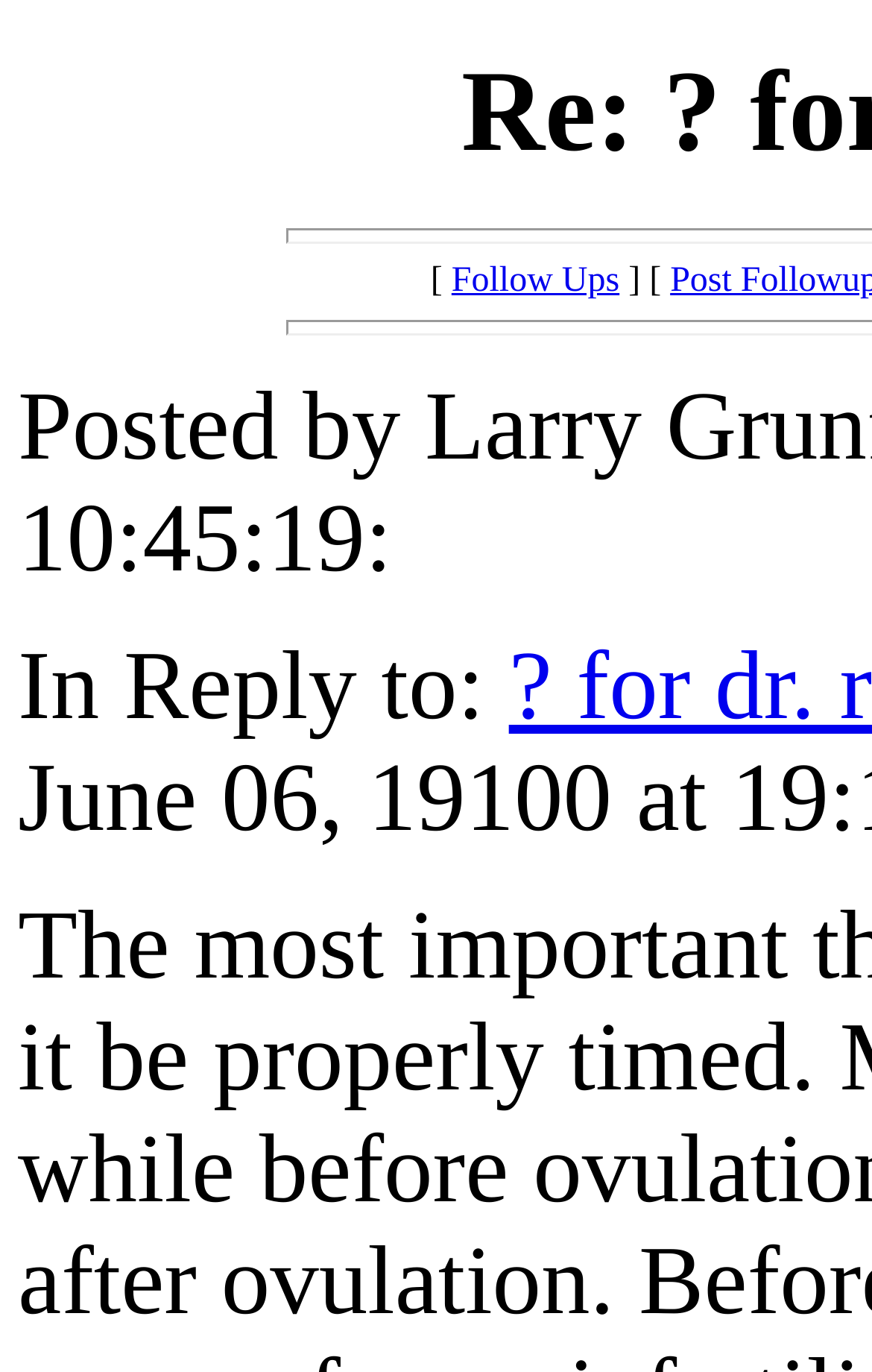Identify the webpage's primary heading and generate its text.

Re: ? for dr. re: postcoital